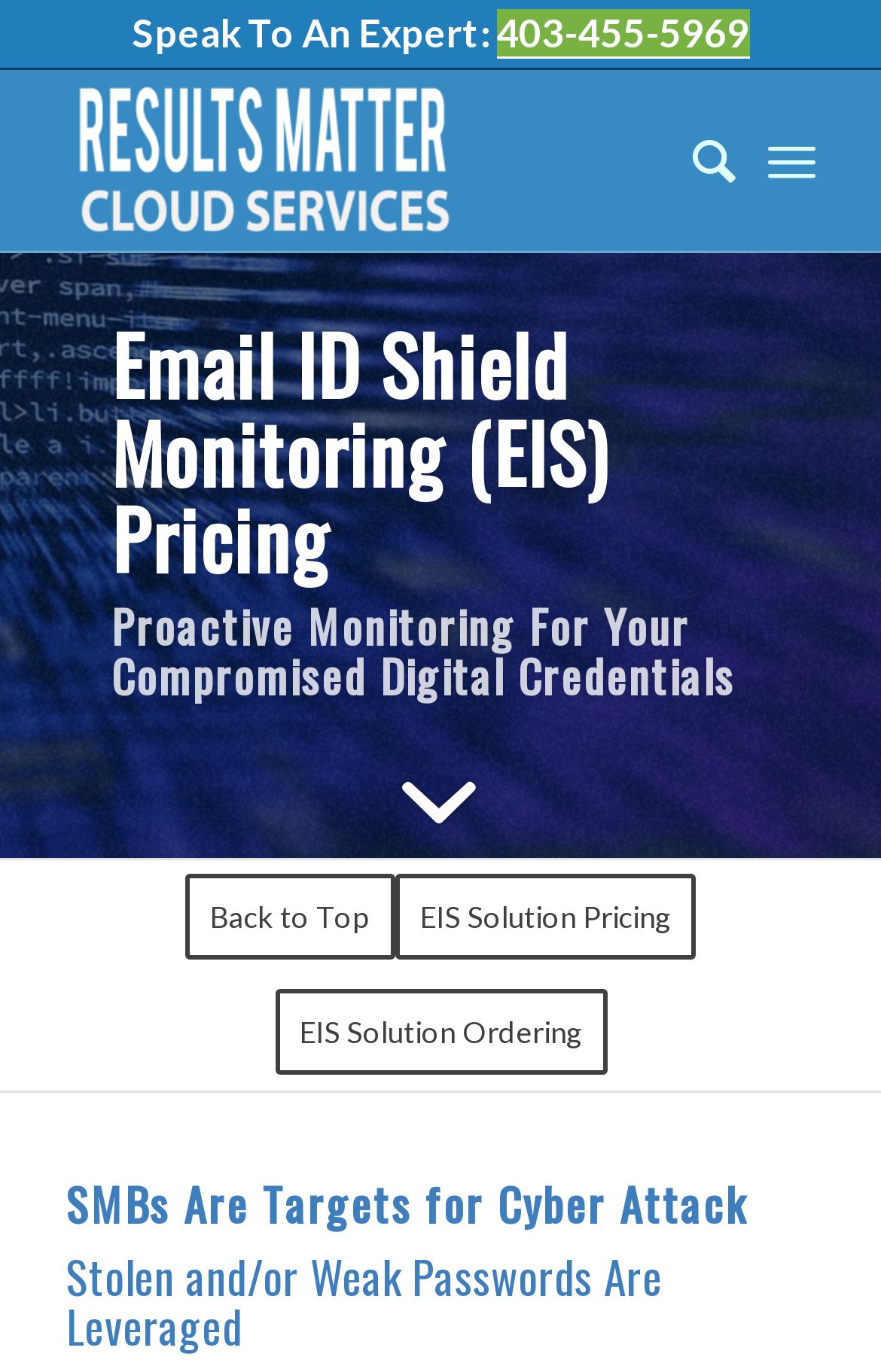Find the bounding box coordinates of the UI element according to this description: "Menu".

[0.871, 0.077, 0.925, 0.156]